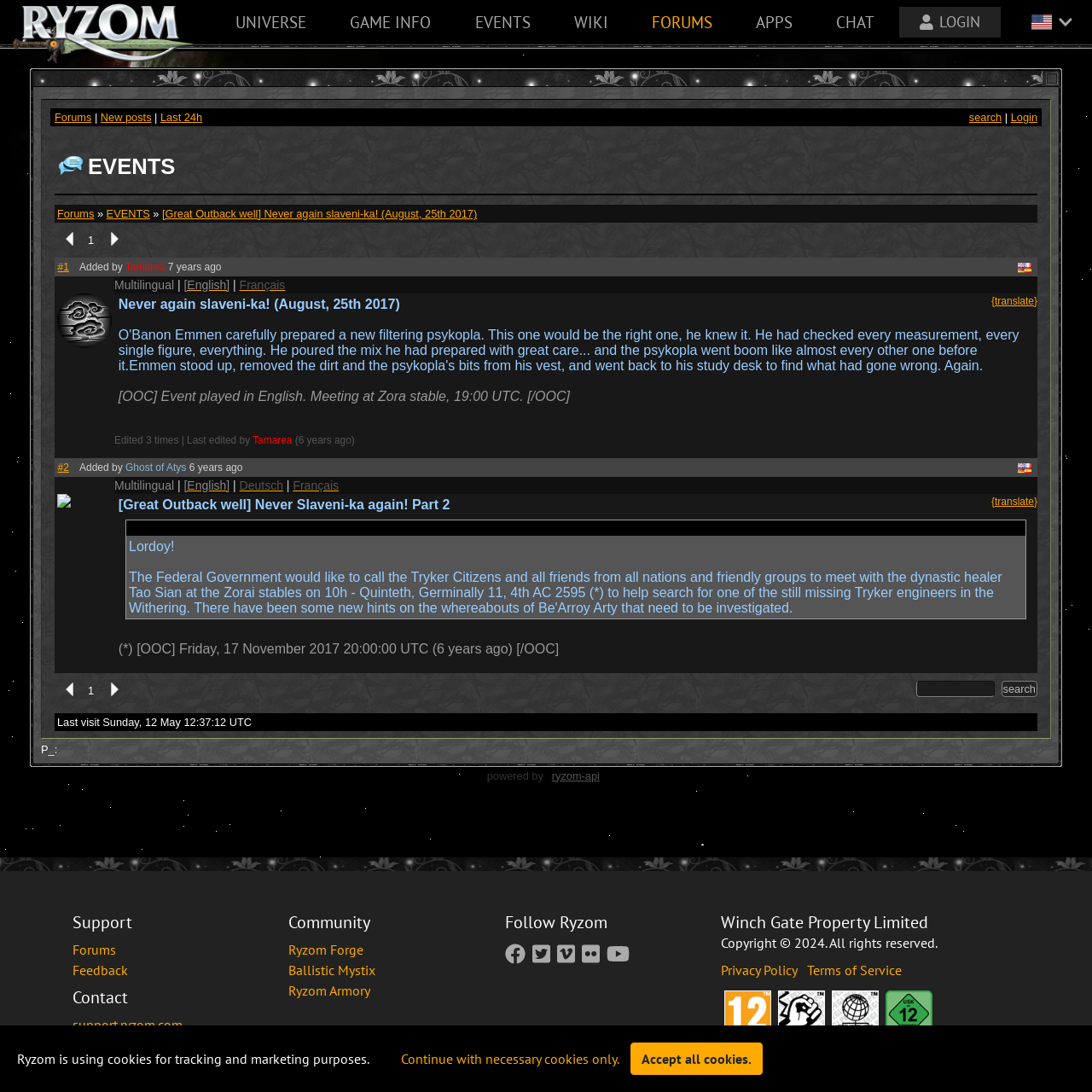Identify and provide the bounding box for the element described by: "alt="PEGI 12" title="PEGI 12"".

[0.66, 0.904, 0.709, 0.962]